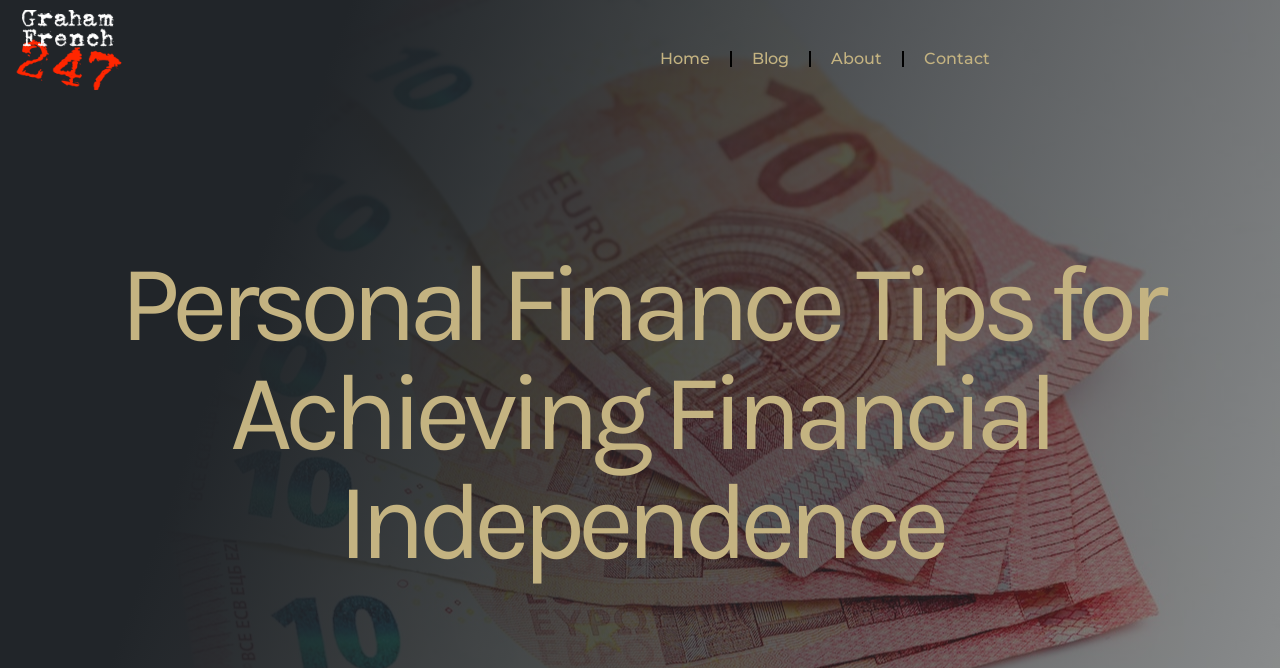What is the logo on the top left?
Based on the screenshot, answer the question with a single word or phrase.

White Logo